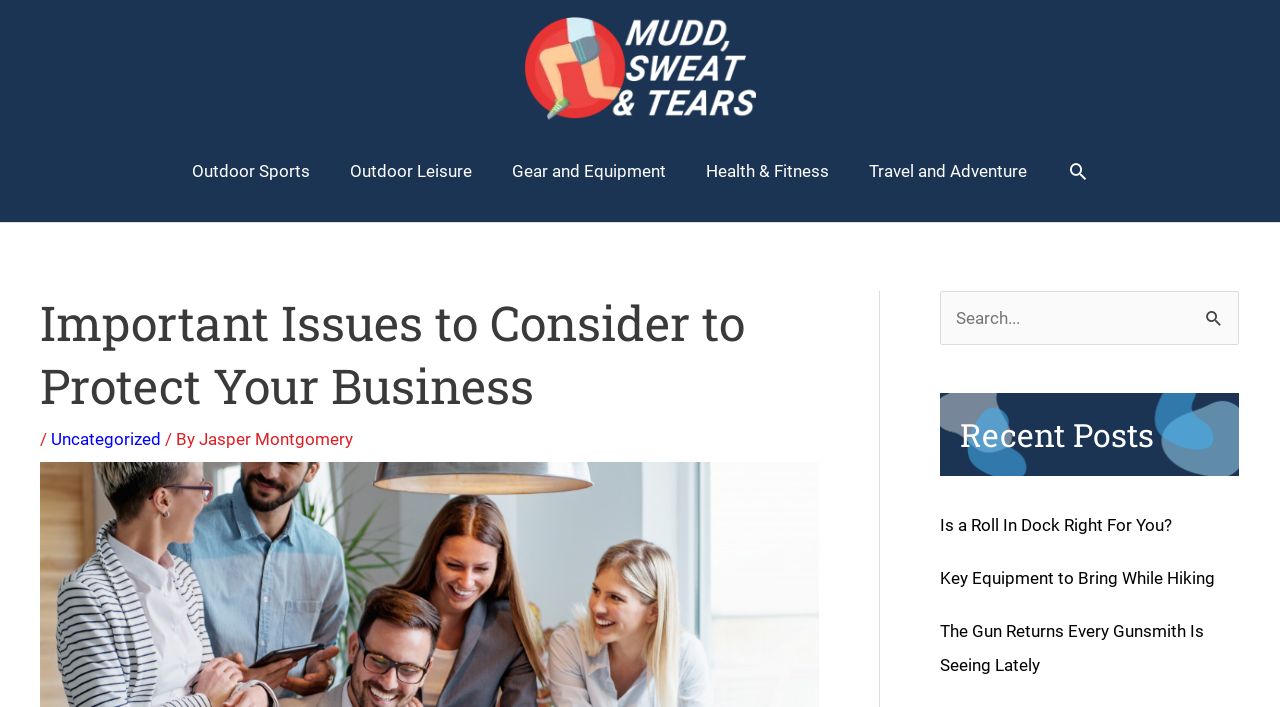Pinpoint the bounding box coordinates of the clickable element to carry out the following instruction: "Read the article 'Is a Roll In Dock Right For You?'."

[0.734, 0.728, 0.916, 0.756]